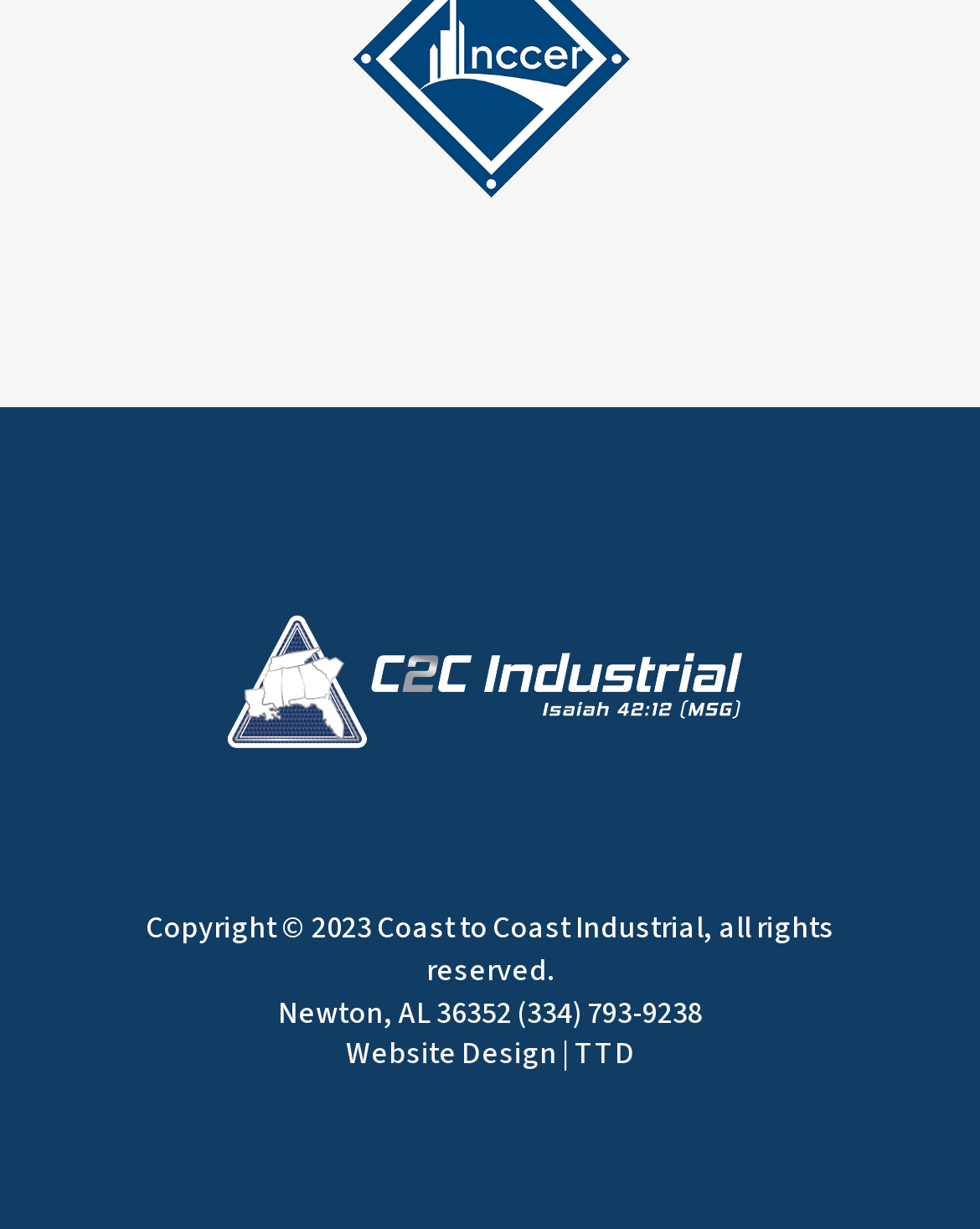Identify the bounding box coordinates for the UI element described as: "TTD". The coordinates should be provided as four floats between 0 and 1: [left, top, right, bottom].

[0.586, 0.841, 0.647, 0.876]